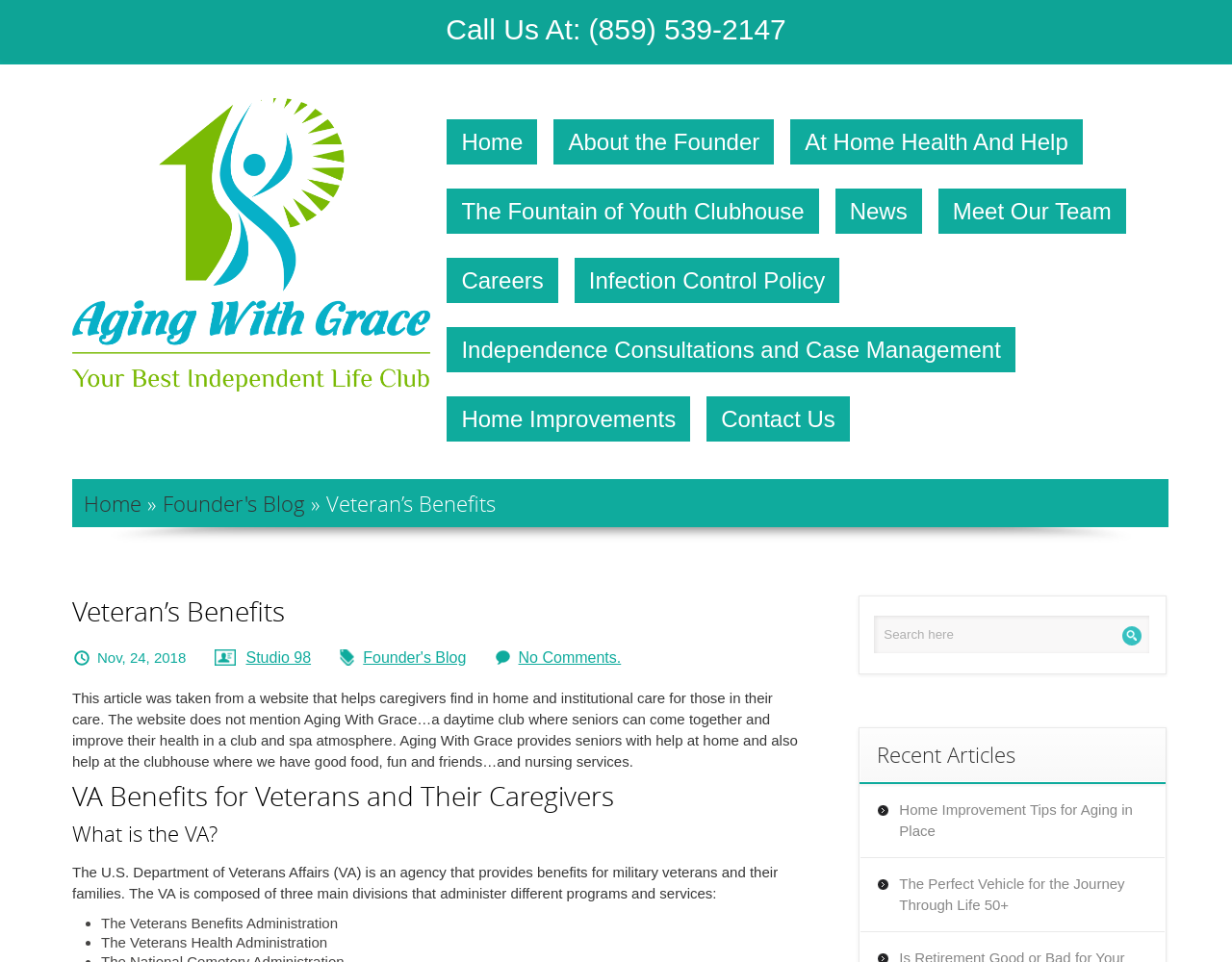What is the phone number to call for assistance?
Refer to the image and give a detailed answer to the question.

I found a static text element with the phone number '(859) 539-2147' located at the top of the webpage, with the description 'Call Us At:', which suggests that it is the phone number to call for assistance.